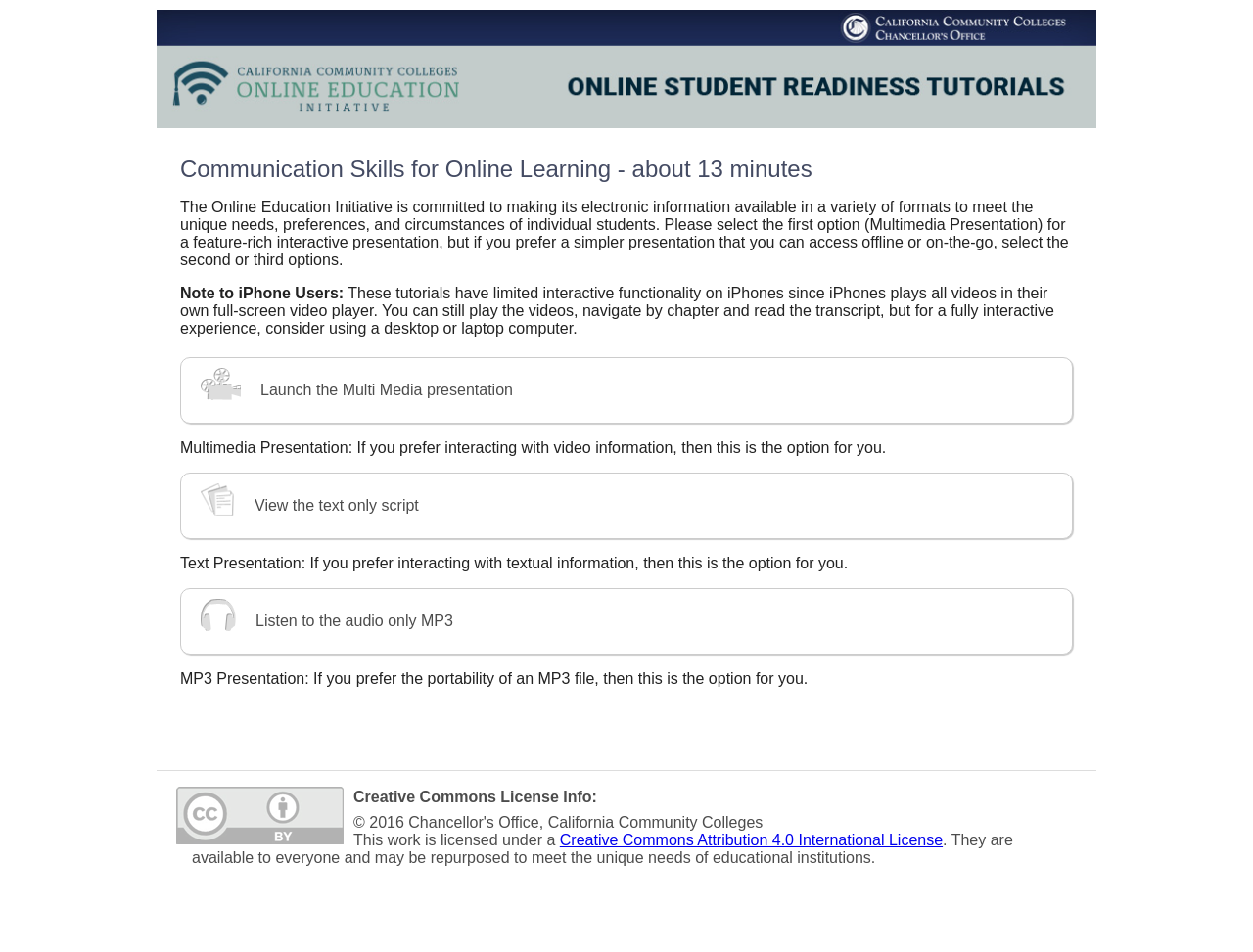What is the limitation of the tutorials on iPhones?
Refer to the image and provide a one-word or short phrase answer.

Limited interactive functionality